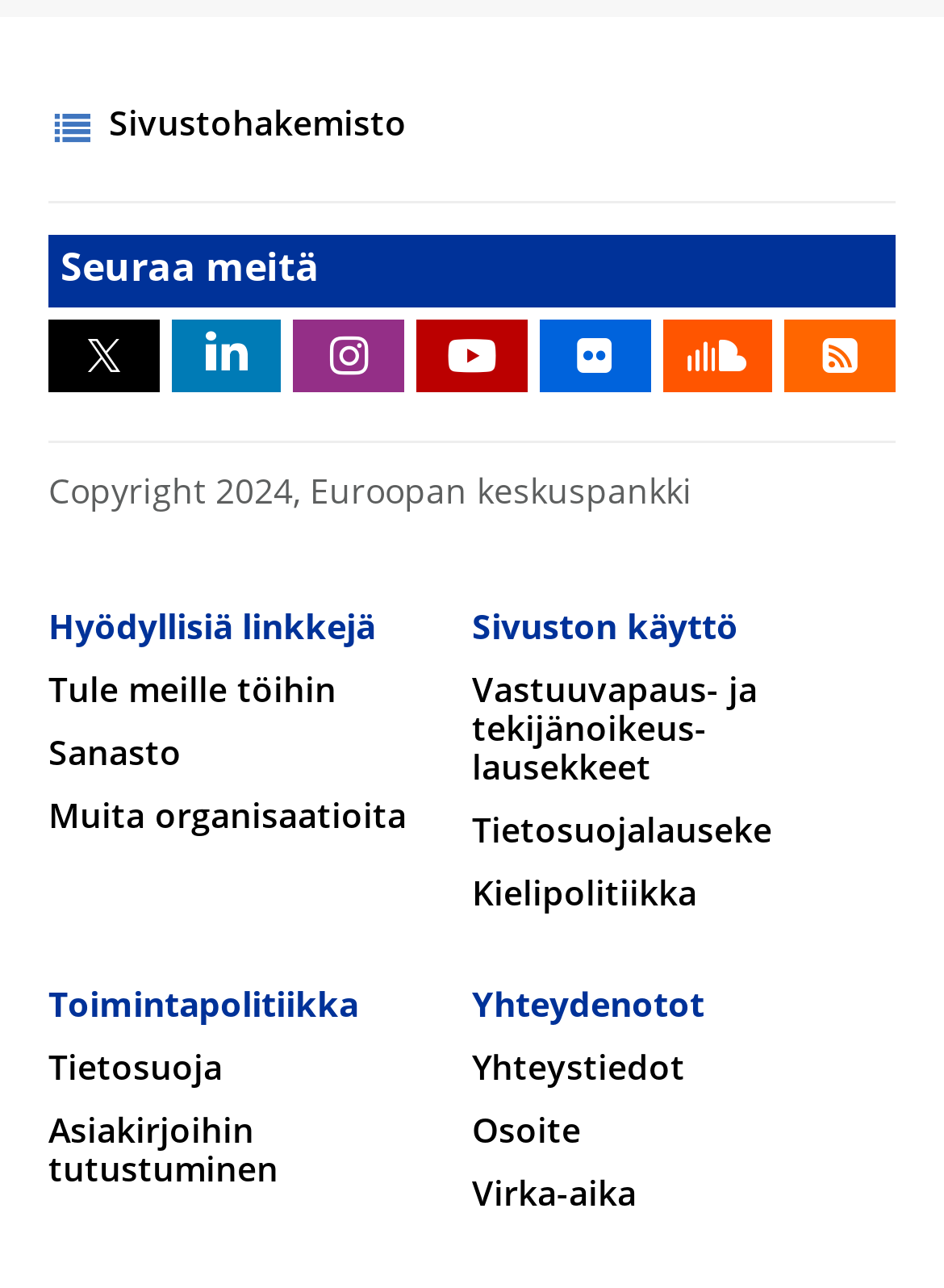Specify the bounding box coordinates of the area that needs to be clicked to achieve the following instruction: "Follow Seuraa meitä".

[0.051, 0.182, 0.949, 0.238]